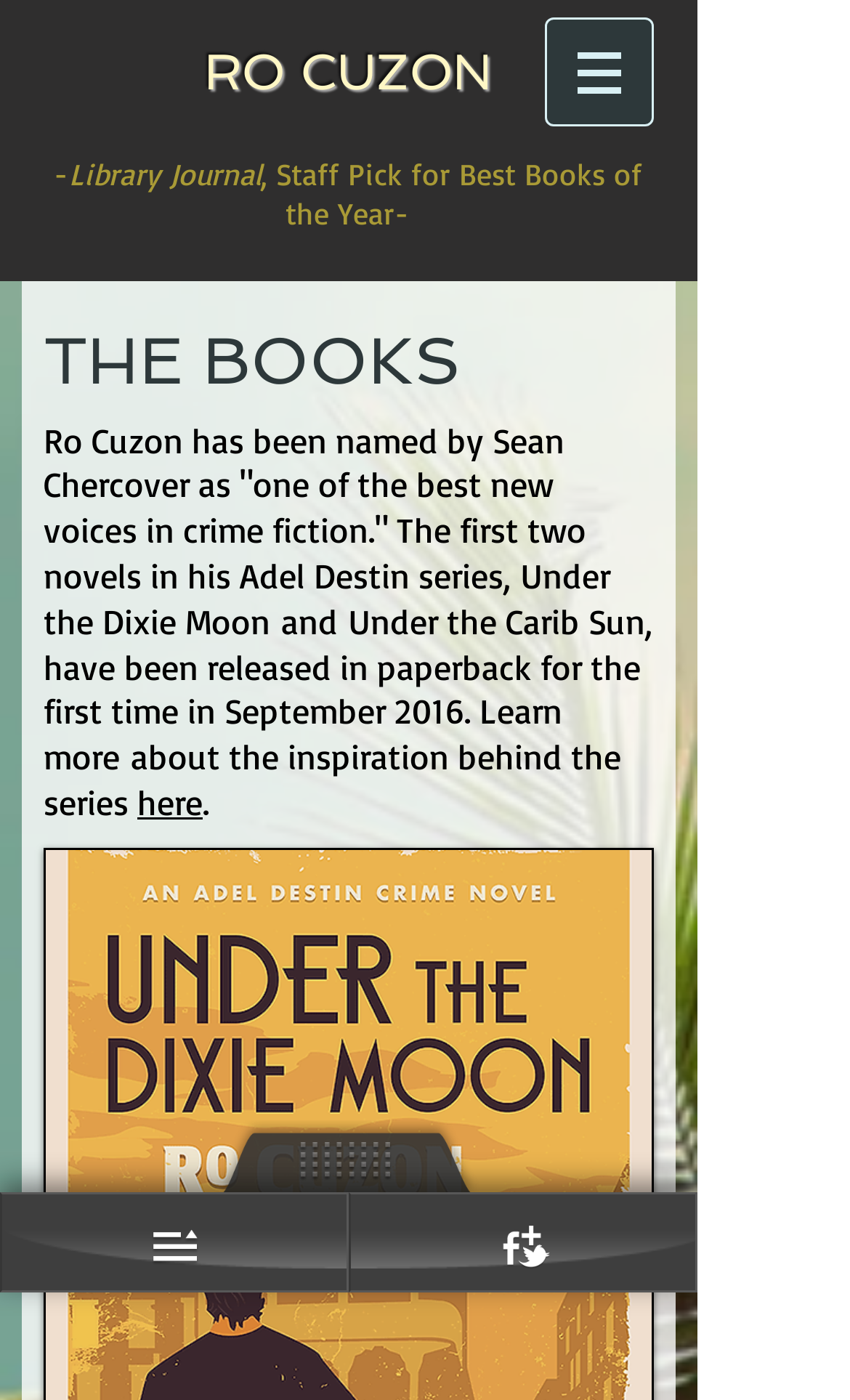Find the coordinates for the bounding box of the element with this description: "here".

[0.162, 0.557, 0.238, 0.589]